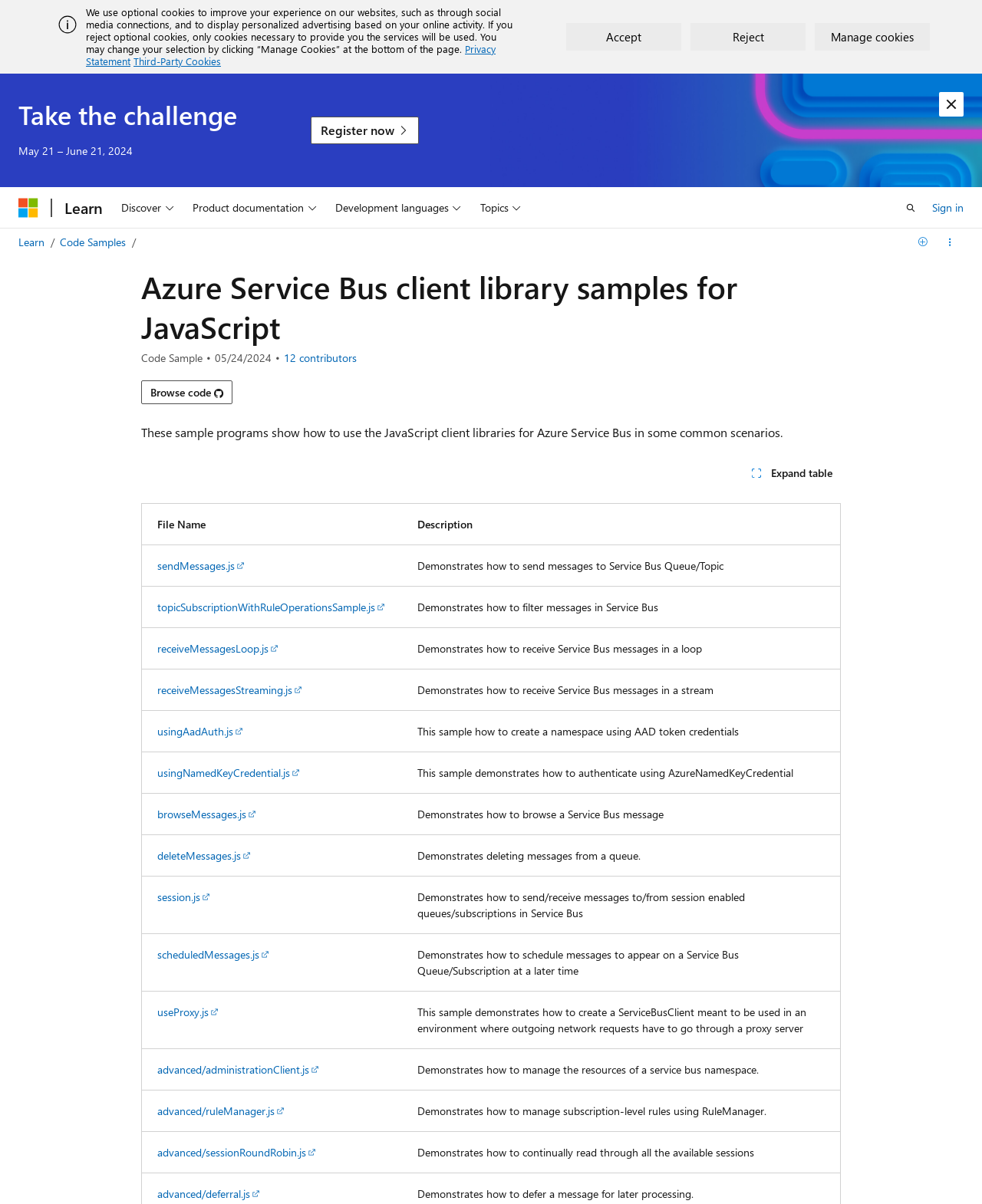What is the name of the Azure service being demonstrated?
Please ensure your answer to the question is detailed and covers all necessary aspects.

Based on the webpage content, specifically the heading 'Azure Service Bus client library samples for JavaScript', it is clear that the Azure service being demonstrated is Service Bus.